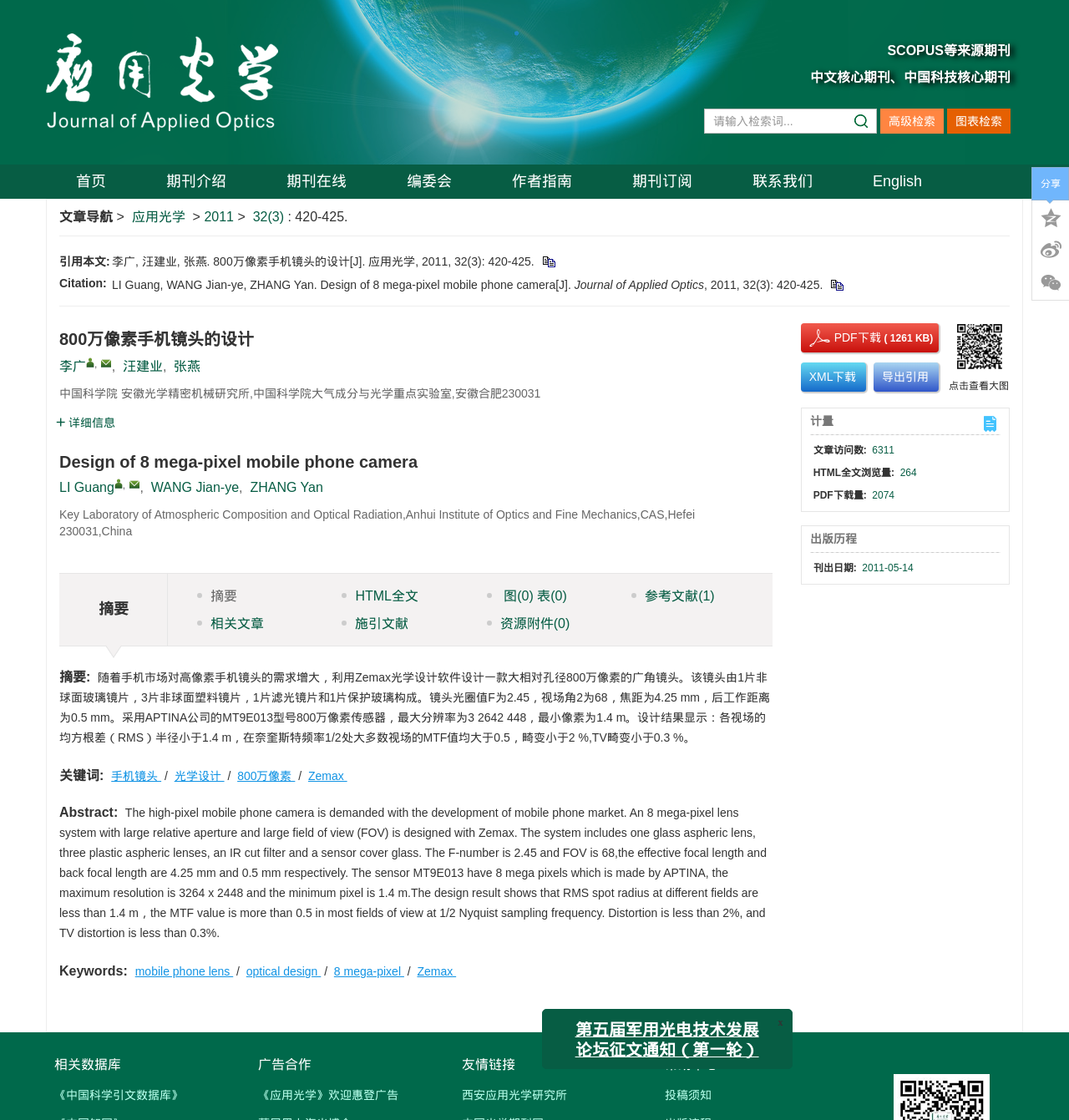Carefully observe the image and respond to the question with a detailed answer:
What is the focal length of the designed lens?

The focal length of the designed lens is 4.25 mm, which is mentioned in the abstract of the article as one of the design parameters.